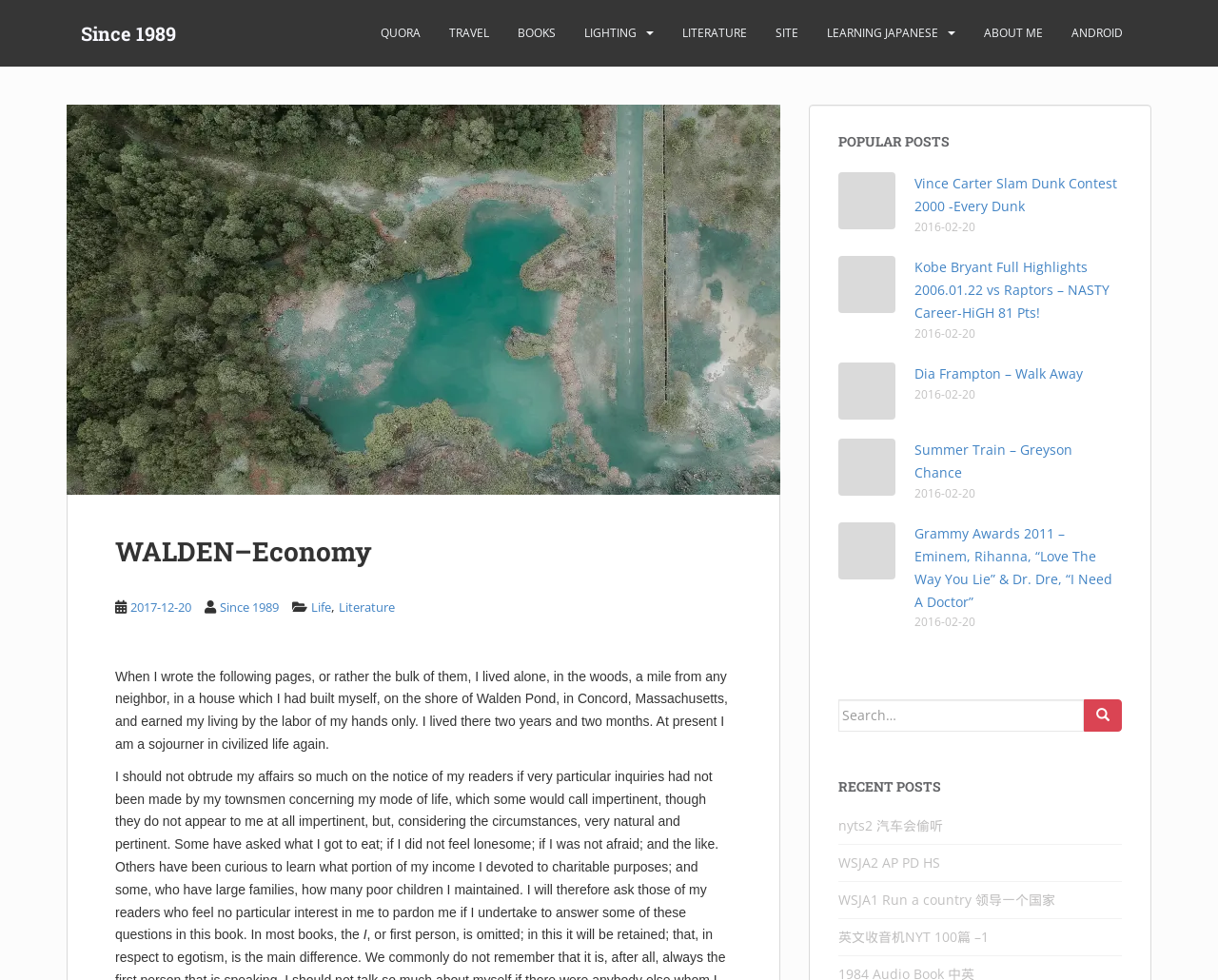Please identify the bounding box coordinates of the element that needs to be clicked to execute the following command: "Click on the 'Since 1989' link". Provide the bounding box using four float numbers between 0 and 1, formatted as [left, top, right, bottom].

[0.055, 0.01, 0.156, 0.058]